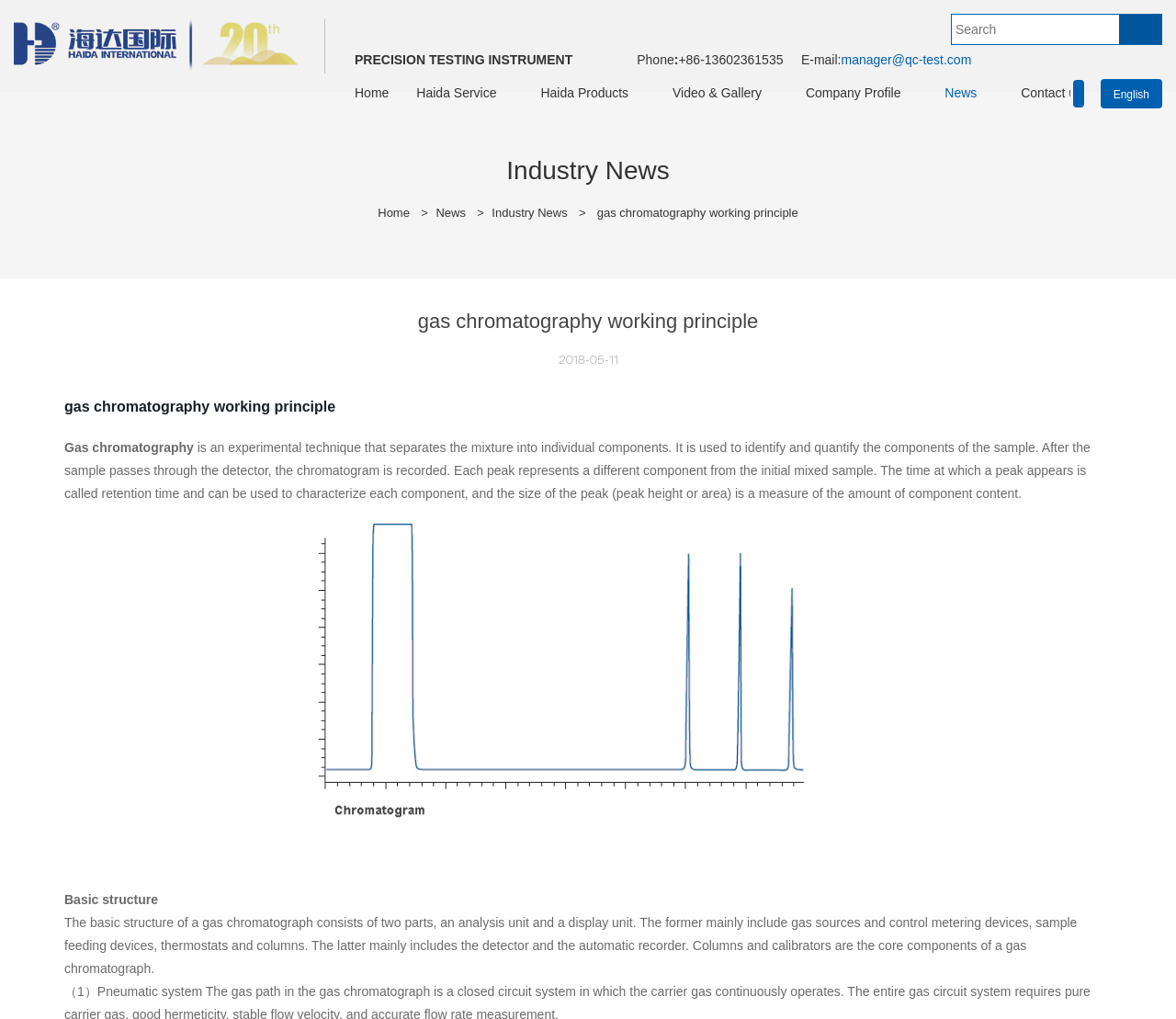Find the bounding box coordinates for the area that must be clicked to perform this action: "Search for something".

[0.809, 0.014, 0.952, 0.043]